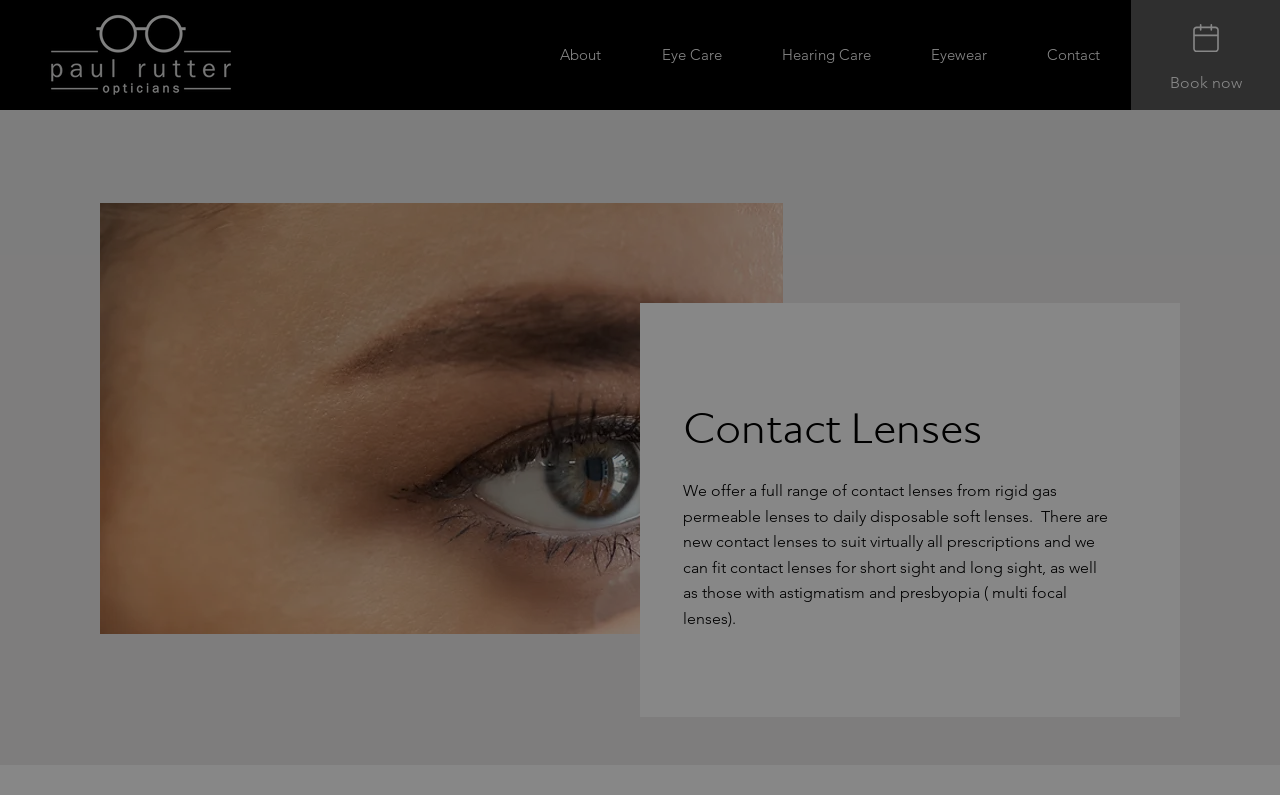What is the logo of Paul Rutter Opticians?
Using the information from the image, provide a comprehensive answer to the question.

The image element with the description 'Paul Rutter Opticians Logo' is likely the logo of the company, which is displayed at the top-left corner of the webpage.